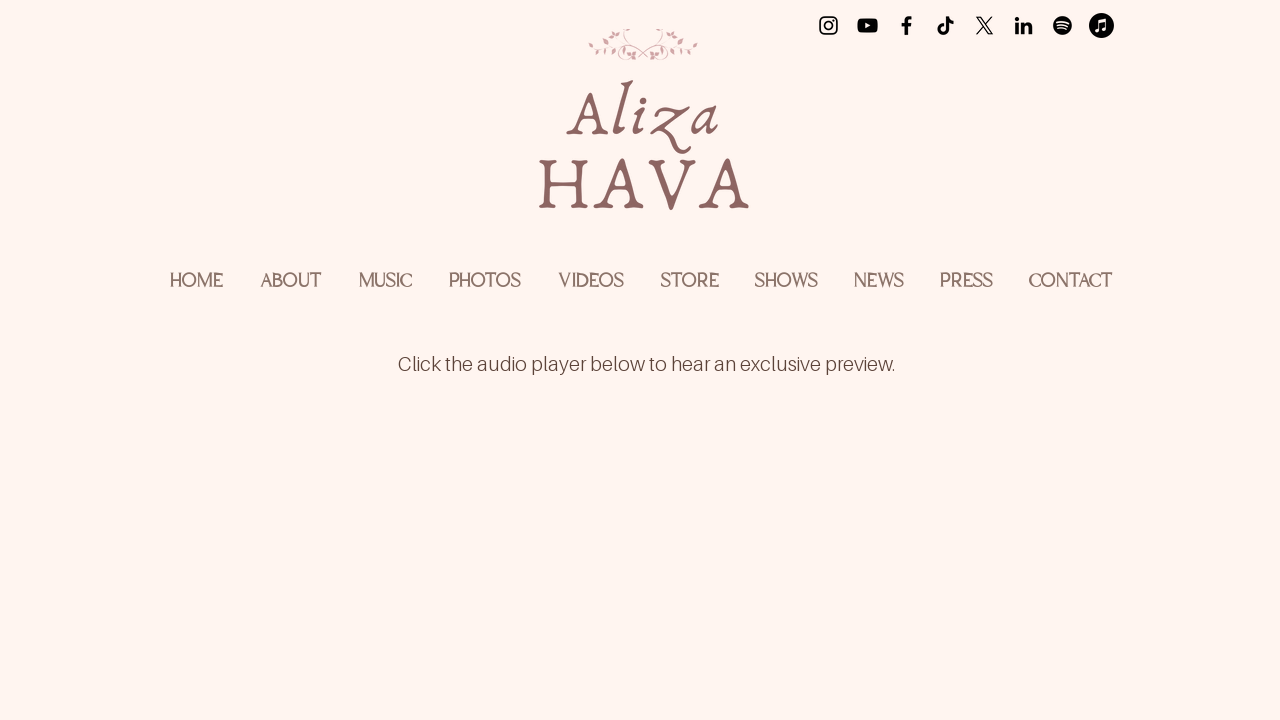Can you identify the bounding box coordinates of the clickable region needed to carry out this instruction: 'View Aliza Hava's Instagram'? The coordinates should be four float numbers within the range of 0 to 1, stated as [left, top, right, bottom].

[0.638, 0.018, 0.657, 0.053]